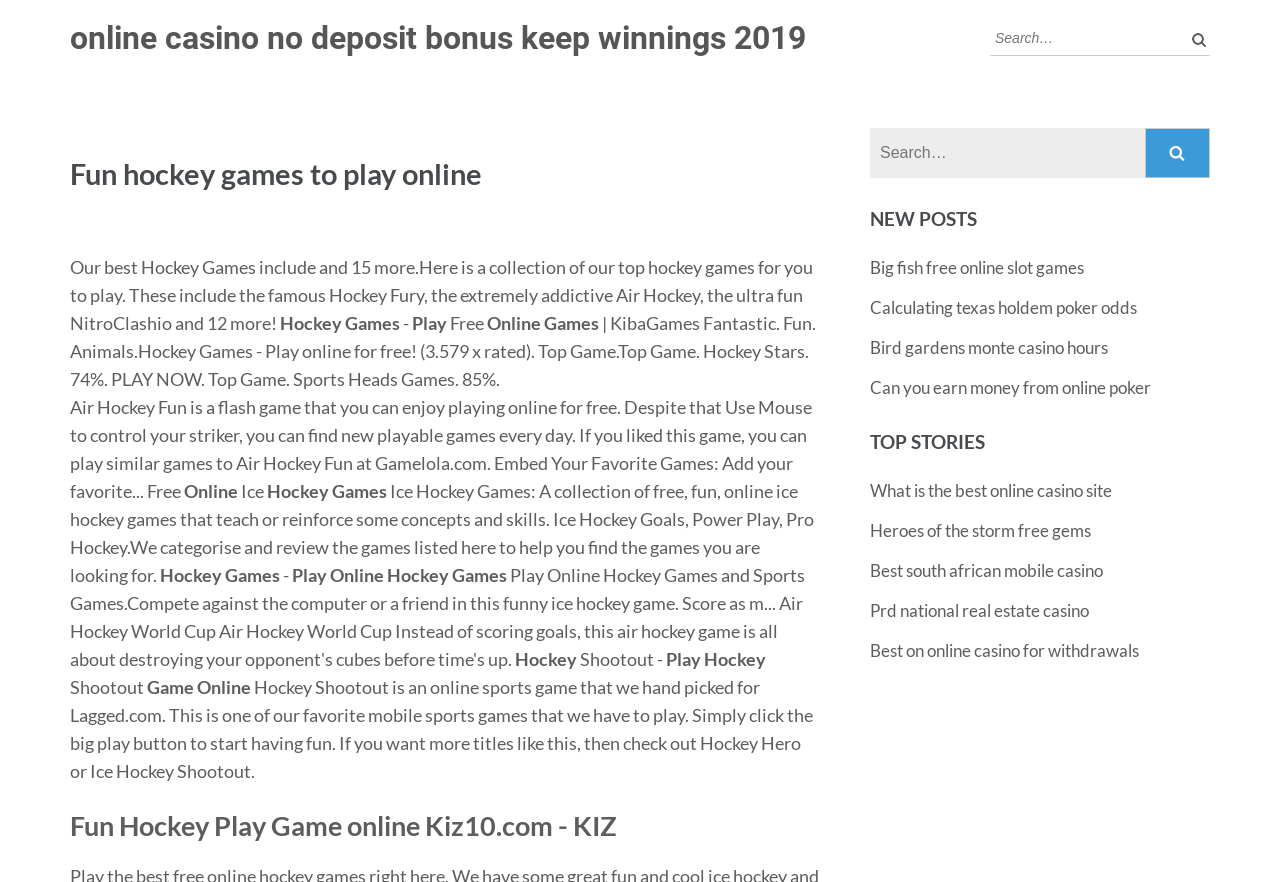Identify the bounding box for the described UI element. Provide the coordinates in (top-left x, top-left y, bottom-right x, bottom-right y) format with values ranging from 0 to 1: parent_node: Search: name="s" placeholder="Search…"

[0.773, 0.023, 0.92, 0.062]